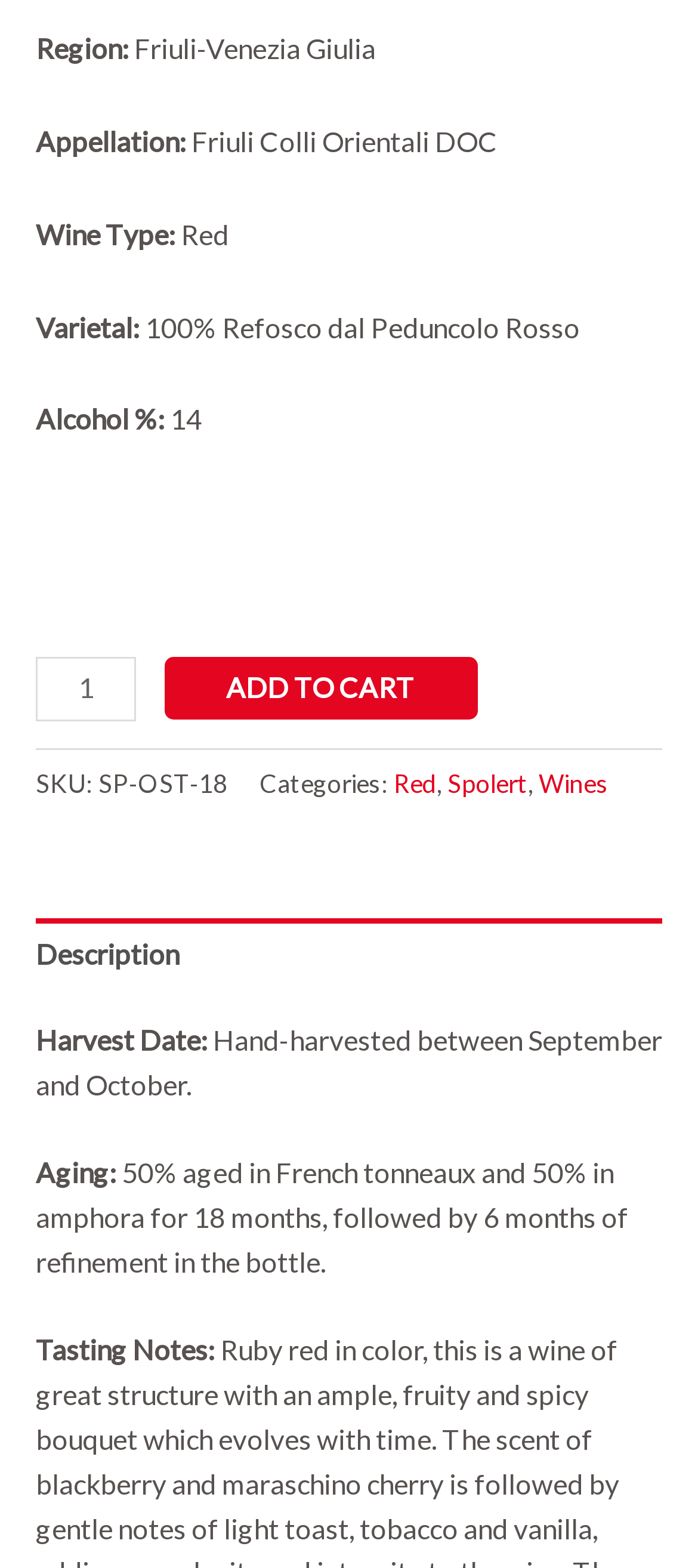What is the minimum quantity of the product that can be added to the cart?
Answer the question with a thorough and detailed explanation.

The minimum quantity of the product that can be added to the cart can be found in the spinbutton element, where it says 'valuemin: 1'.